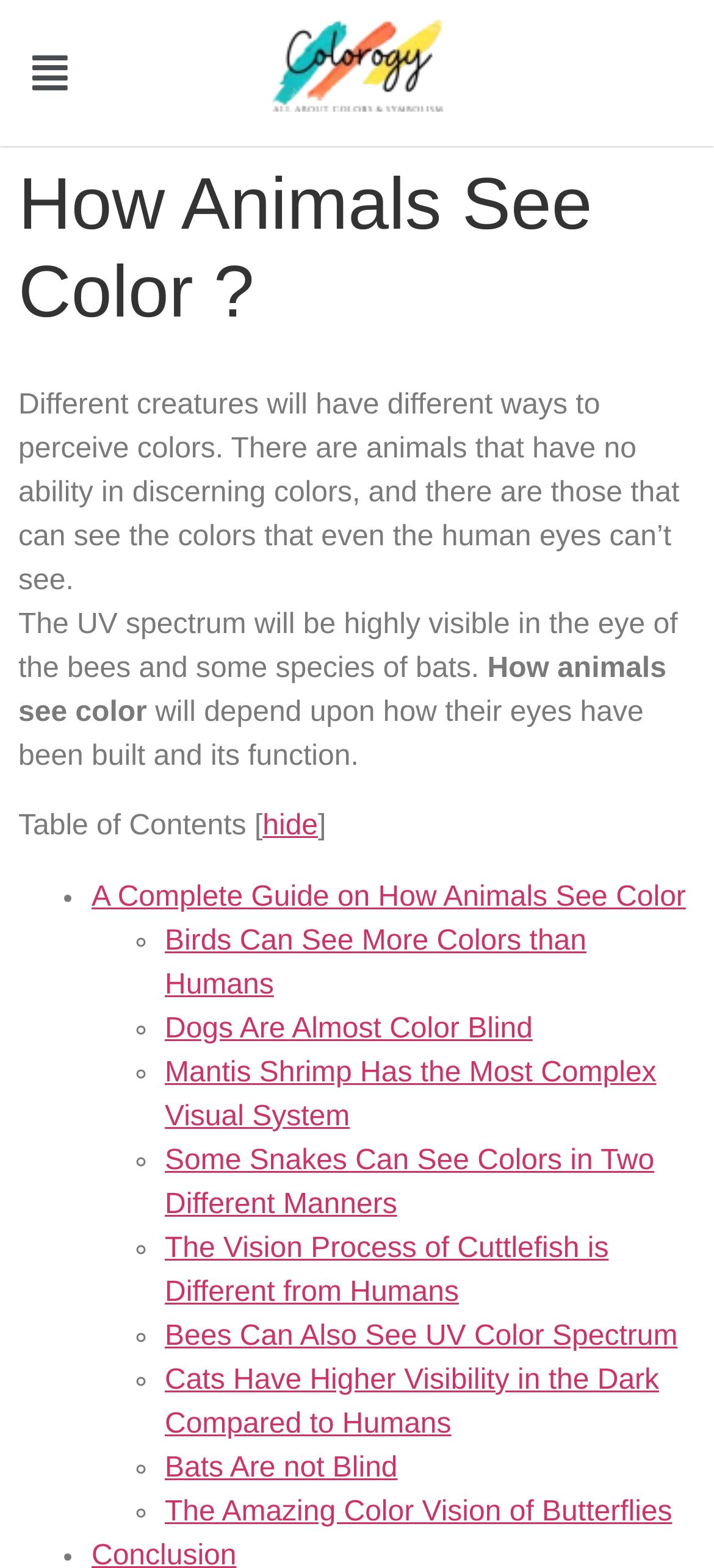Provide a short answer to the following question with just one word or phrase: How many links are in the table of contents?

11